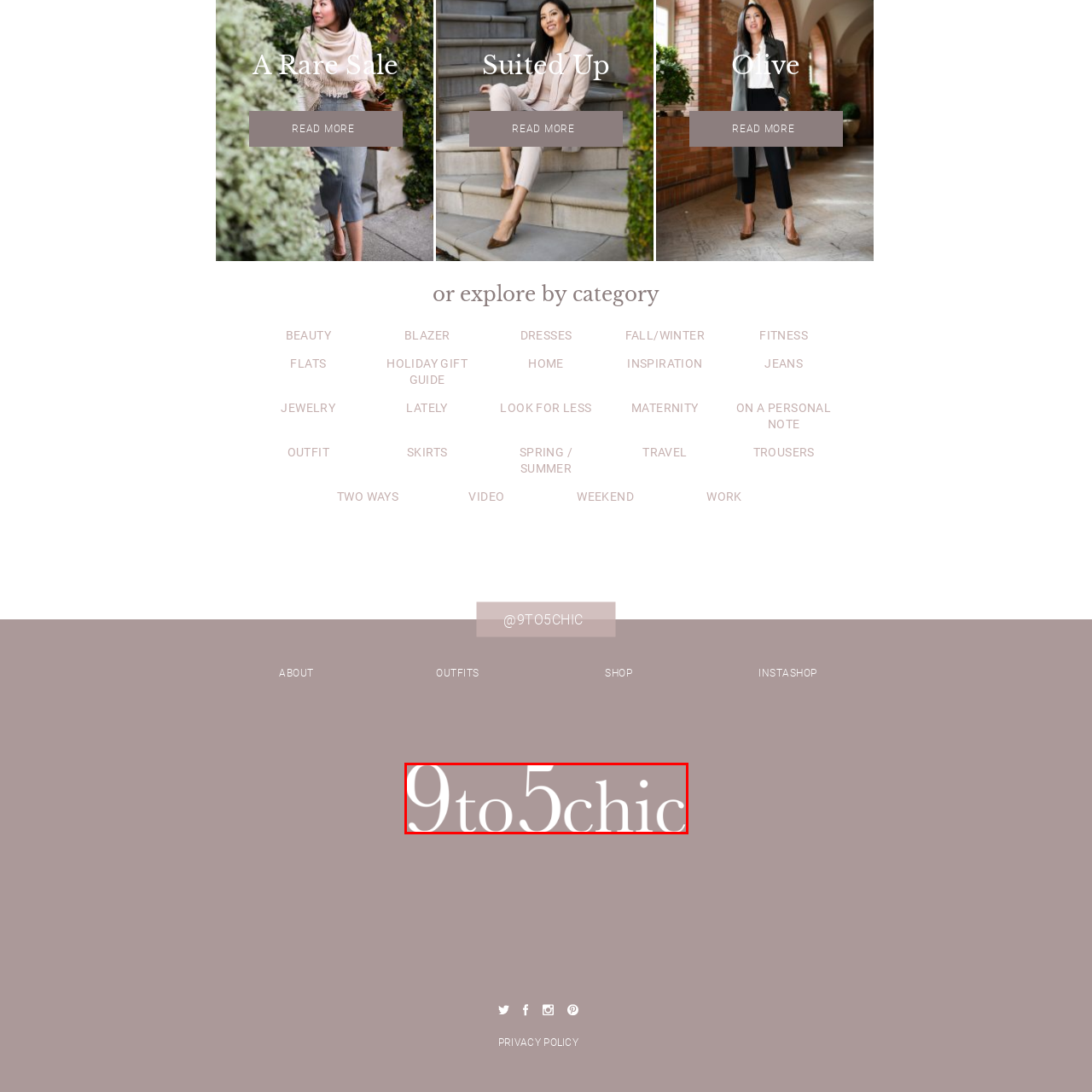What type of individuals is the brand likely to appeal to?
Review the image marked by the red bounding box and deliver a detailed response to the question.

The brand's emphasis on fashionable choices and contemporary style suggests that it is likely to appeal to individuals who want to elevate their everyday workwear and make a stylish impression.